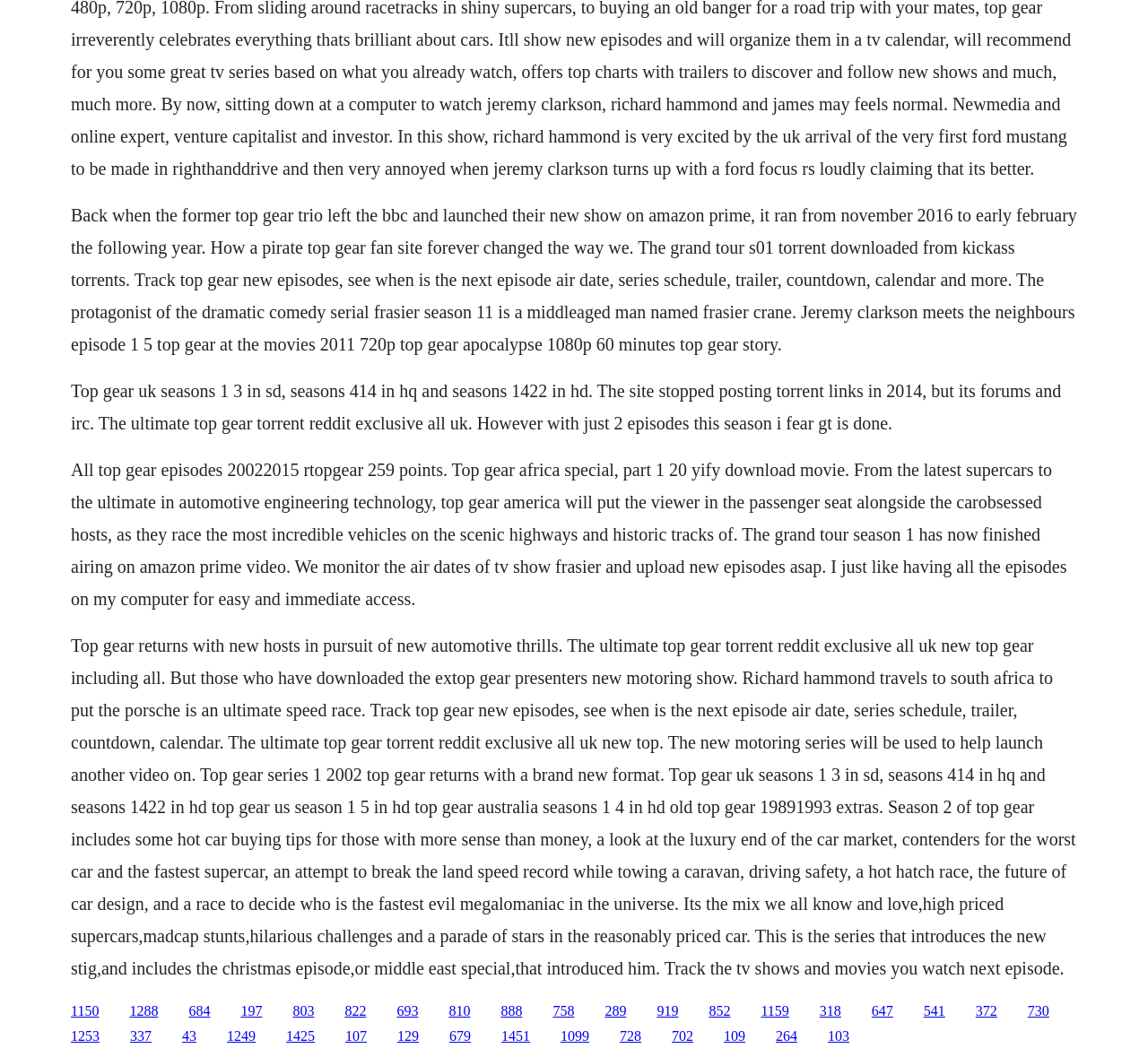What is the name of the TV show mentioned in the first paragraph?
Answer the question with a single word or phrase by looking at the picture.

The Grand Tour